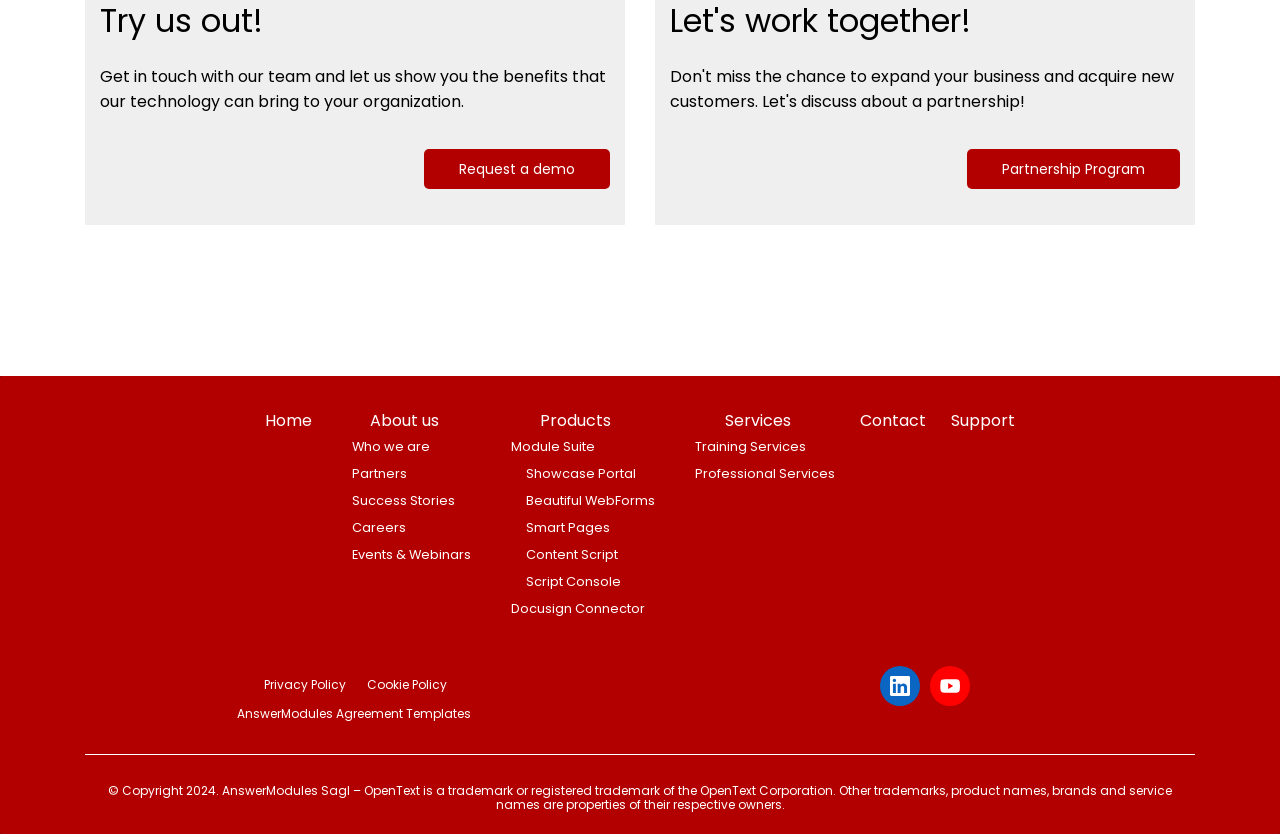Determine the bounding box coordinates of the clickable element to complete this instruction: "Visit the About us page". Provide the coordinates in the format of four float numbers between 0 and 1, [left, top, right, bottom].

[0.289, 0.489, 0.343, 0.519]